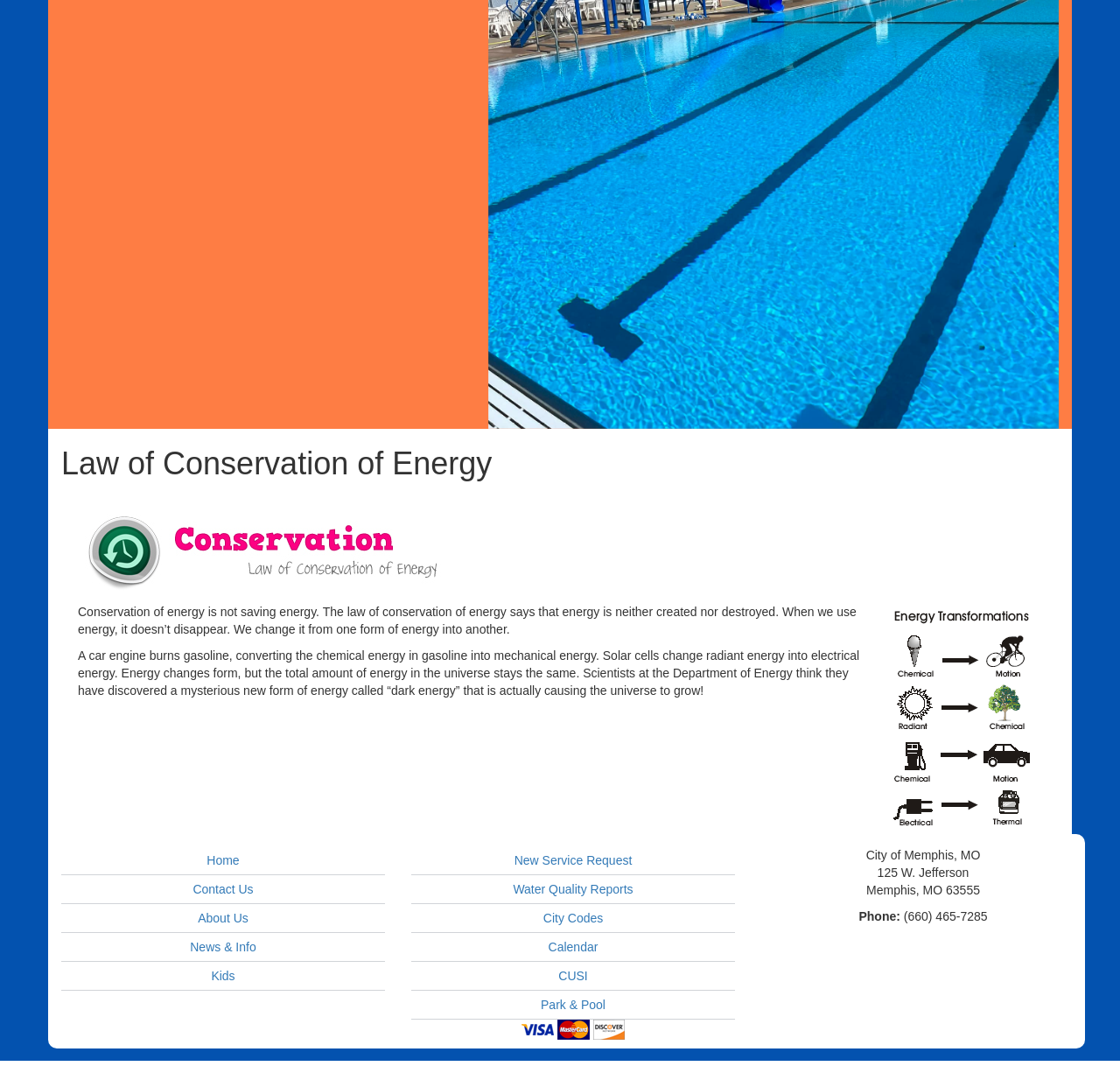Bounding box coordinates are specified in the format (top-left x, top-left y, bottom-right x, bottom-right y). All values are floating point numbers bounded between 0 and 1. Please provide the bounding box coordinate of the region this sentence describes: Contact Us

[0.055, 0.815, 0.344, 0.842]